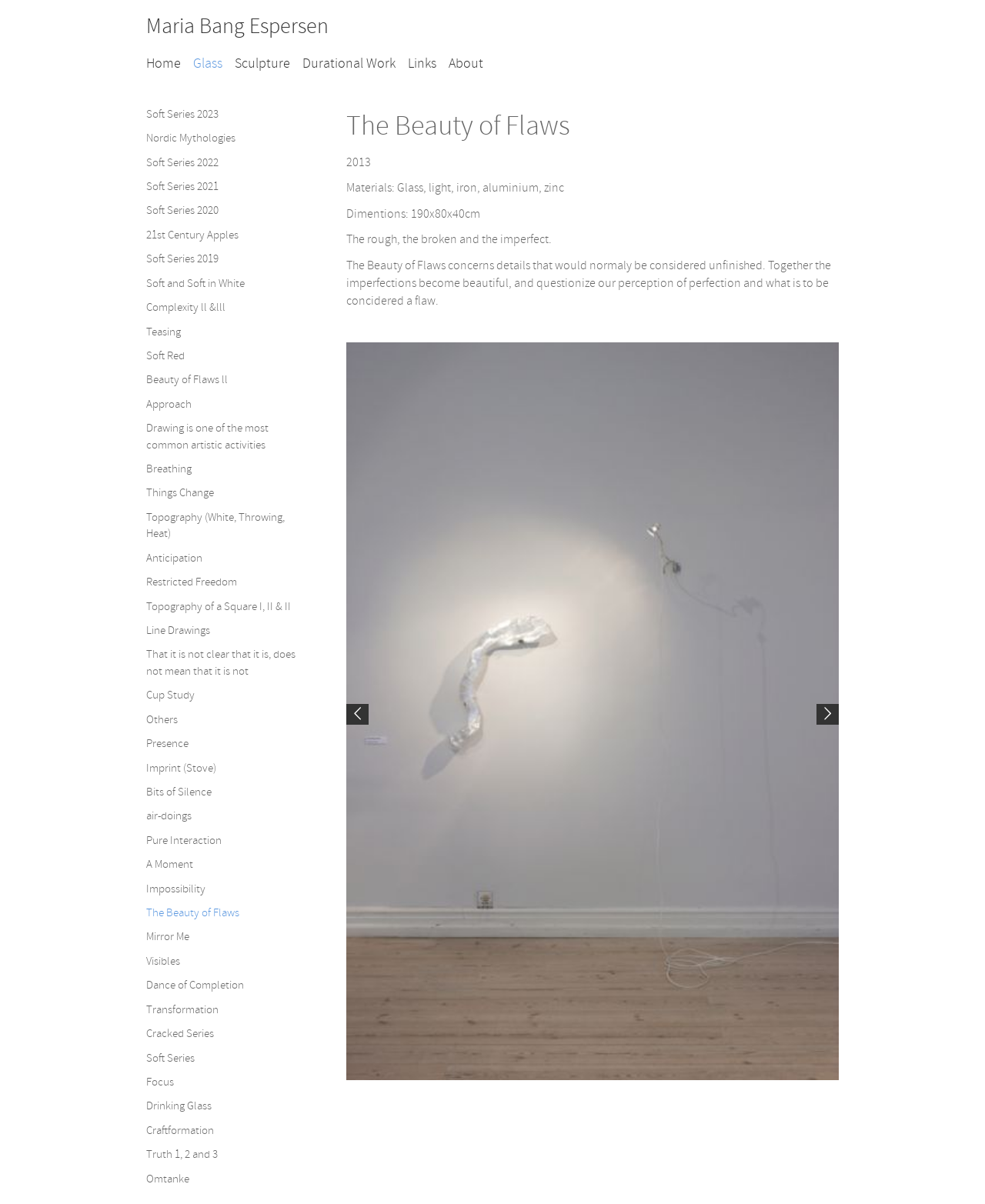Please identify the bounding box coordinates of the area I need to click to accomplish the following instruction: "Read the article about Sea Otters".

None